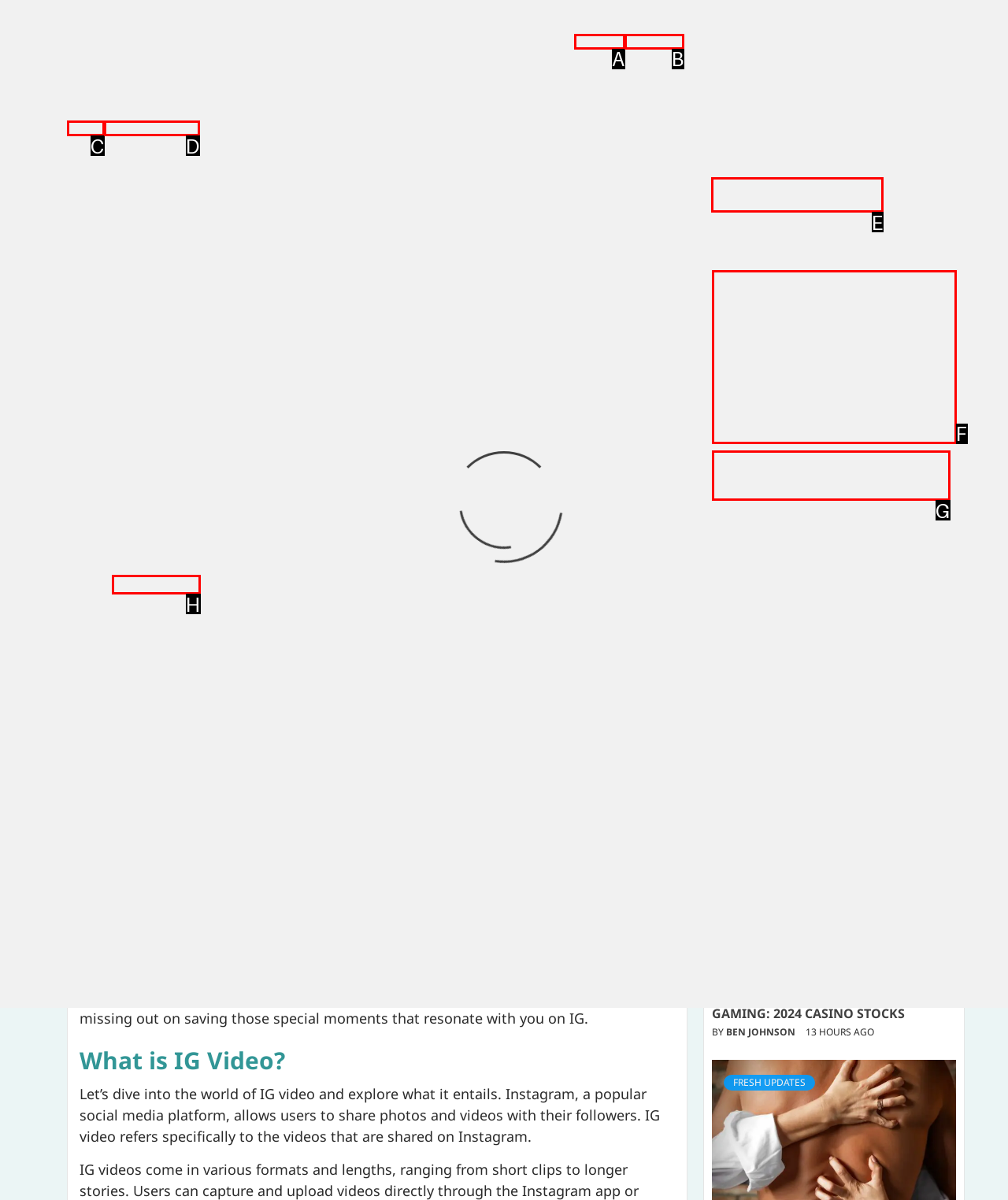Tell me which letter I should select to achieve the following goal: Search for something
Answer with the corresponding letter from the provided options directly.

E